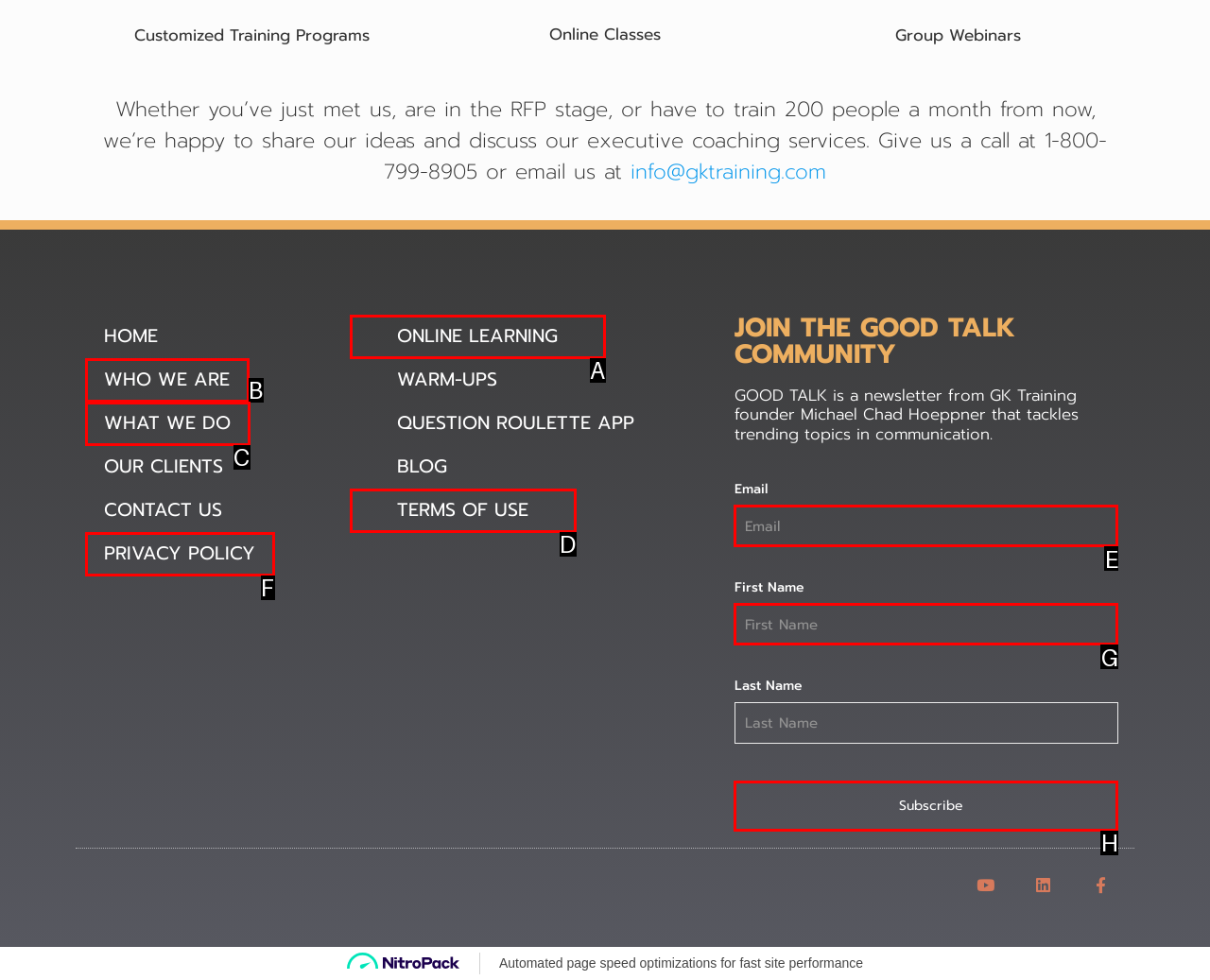Show which HTML element I need to click to perform this task: Subscribe to the newsletter Answer with the letter of the correct choice.

H